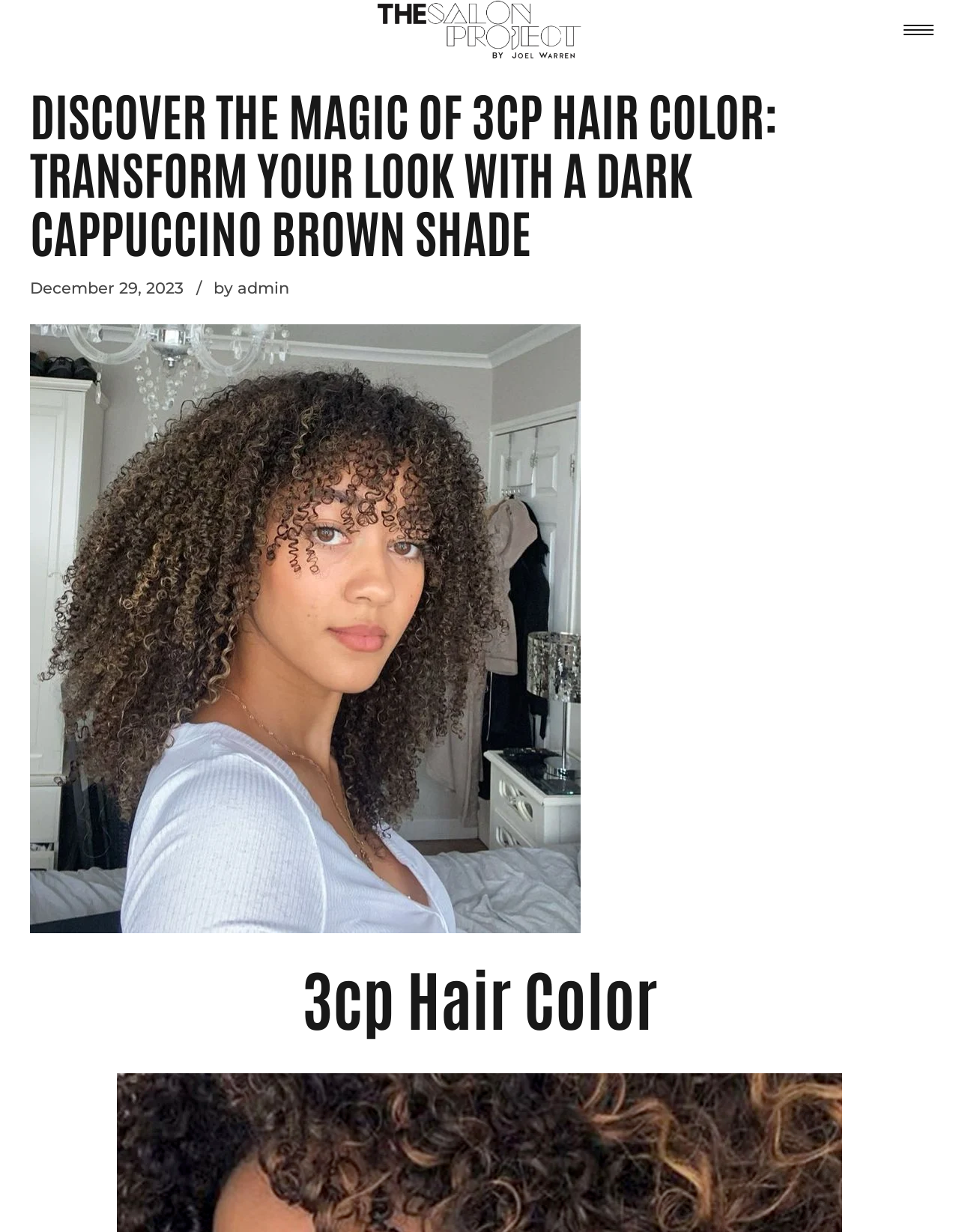Please provide a comprehensive answer to the question below using the information from the image: What is the name of the hair salon?

I found the answer by looking at the link element with the text 'The Salon Project By Joel Warren - #1 HAIR SALON NYC' which is located at the top of the webpage.